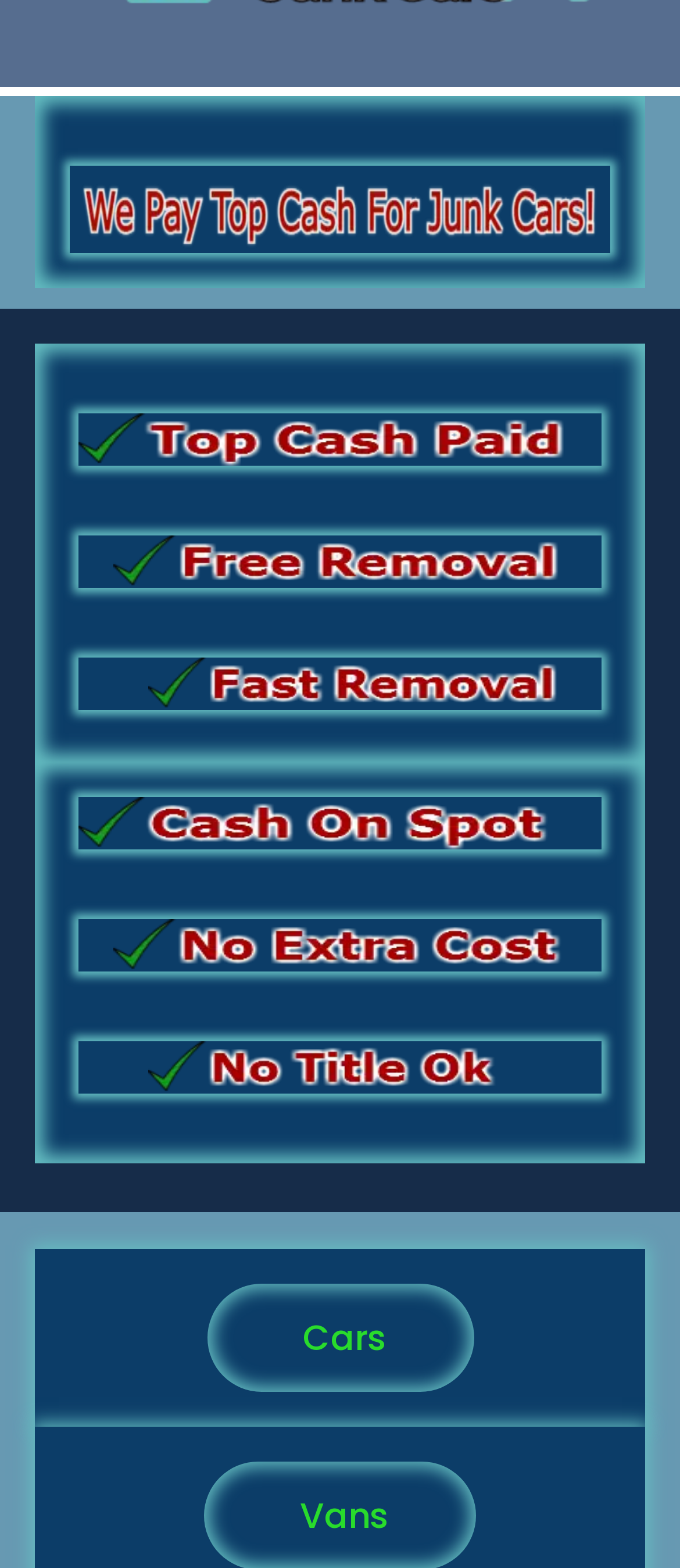What is the main purpose of this website? Based on the screenshot, please respond with a single word or phrase.

Sell junk cars